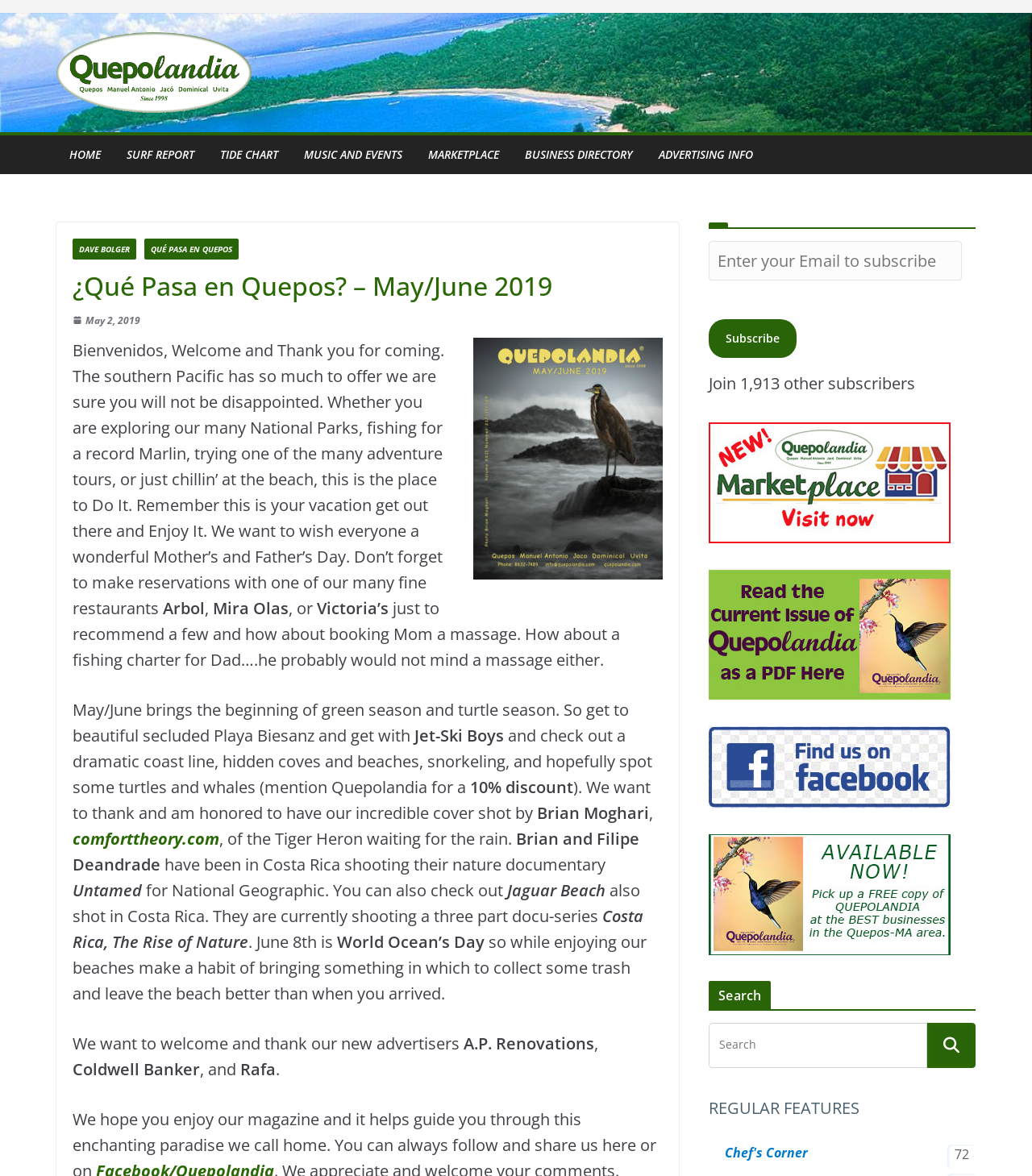Based on the element description, predict the bounding box coordinates (top-left x, top-left y, bottom-right x, bottom-right y) for the UI element in the screenshot: Dealers

None